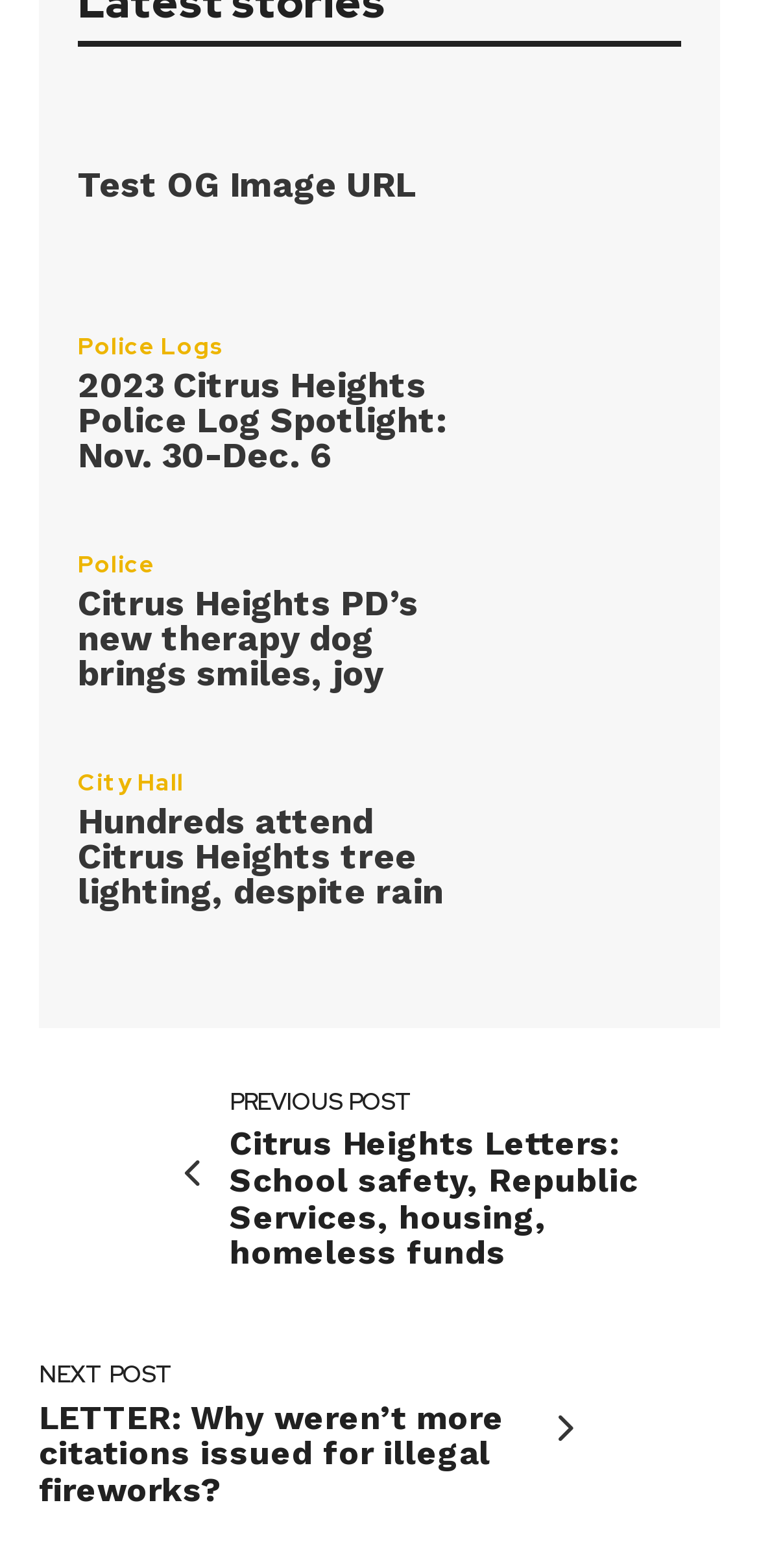Find the bounding box coordinates for the HTML element described as: "sportstotolink". The coordinates should consist of four float values between 0 and 1, i.e., [left, top, right, bottom].

None